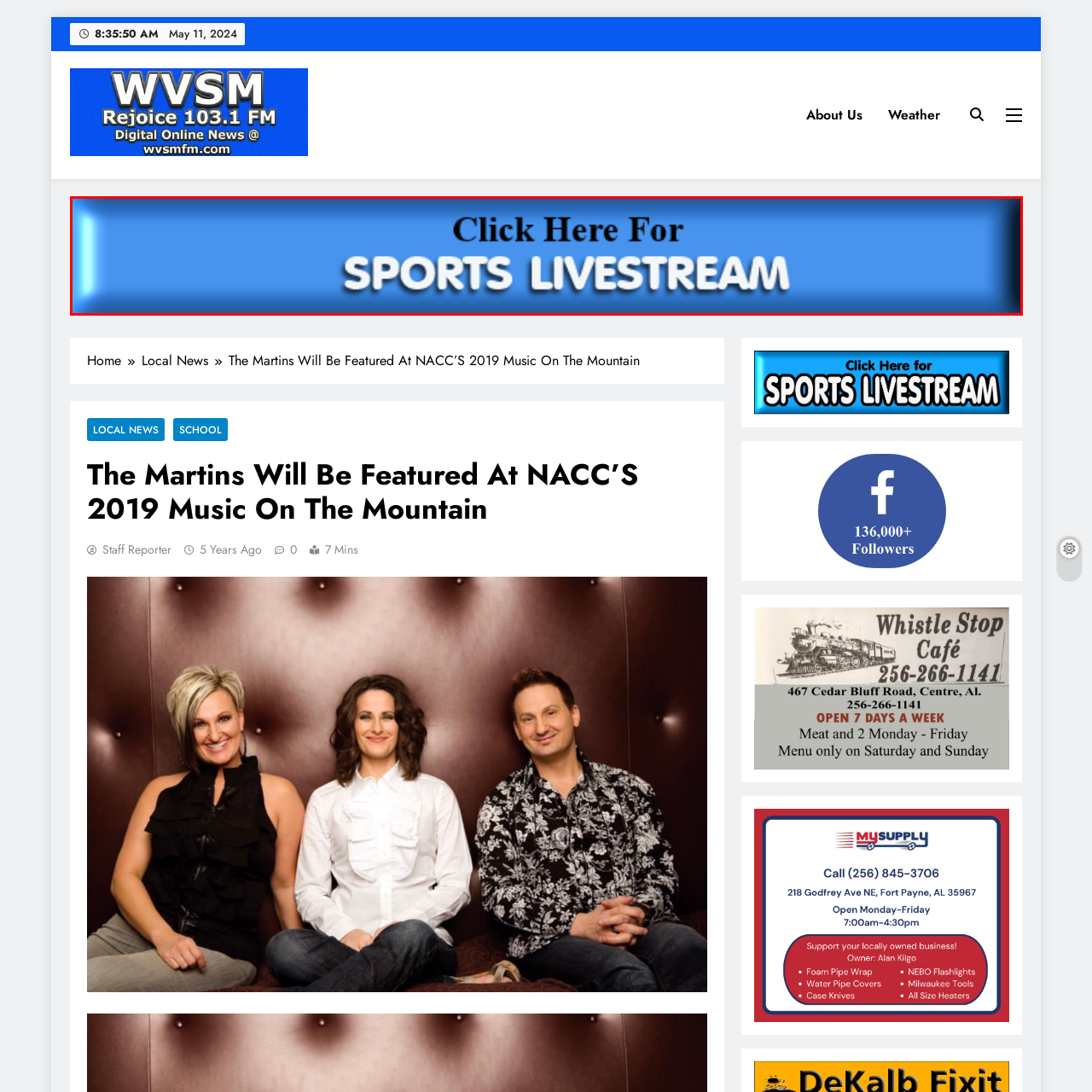Focus on the image confined within the red boundary and provide a single word or phrase in response to the question:
What font color is used for the text?

White